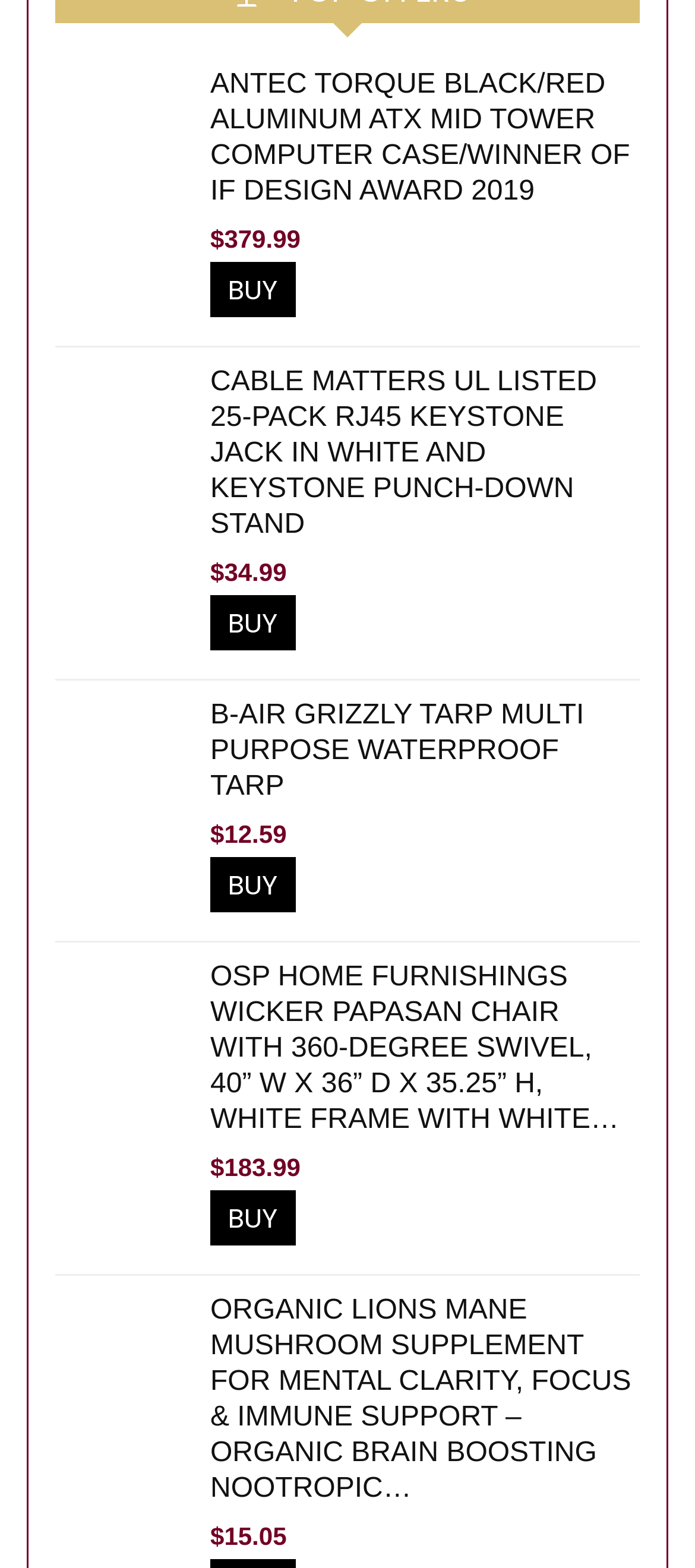What is the brand of the WICKER PAPASAN CHAIR?
Based on the image, respond with a single word or phrase.

OSP HOME FURNISHINGS